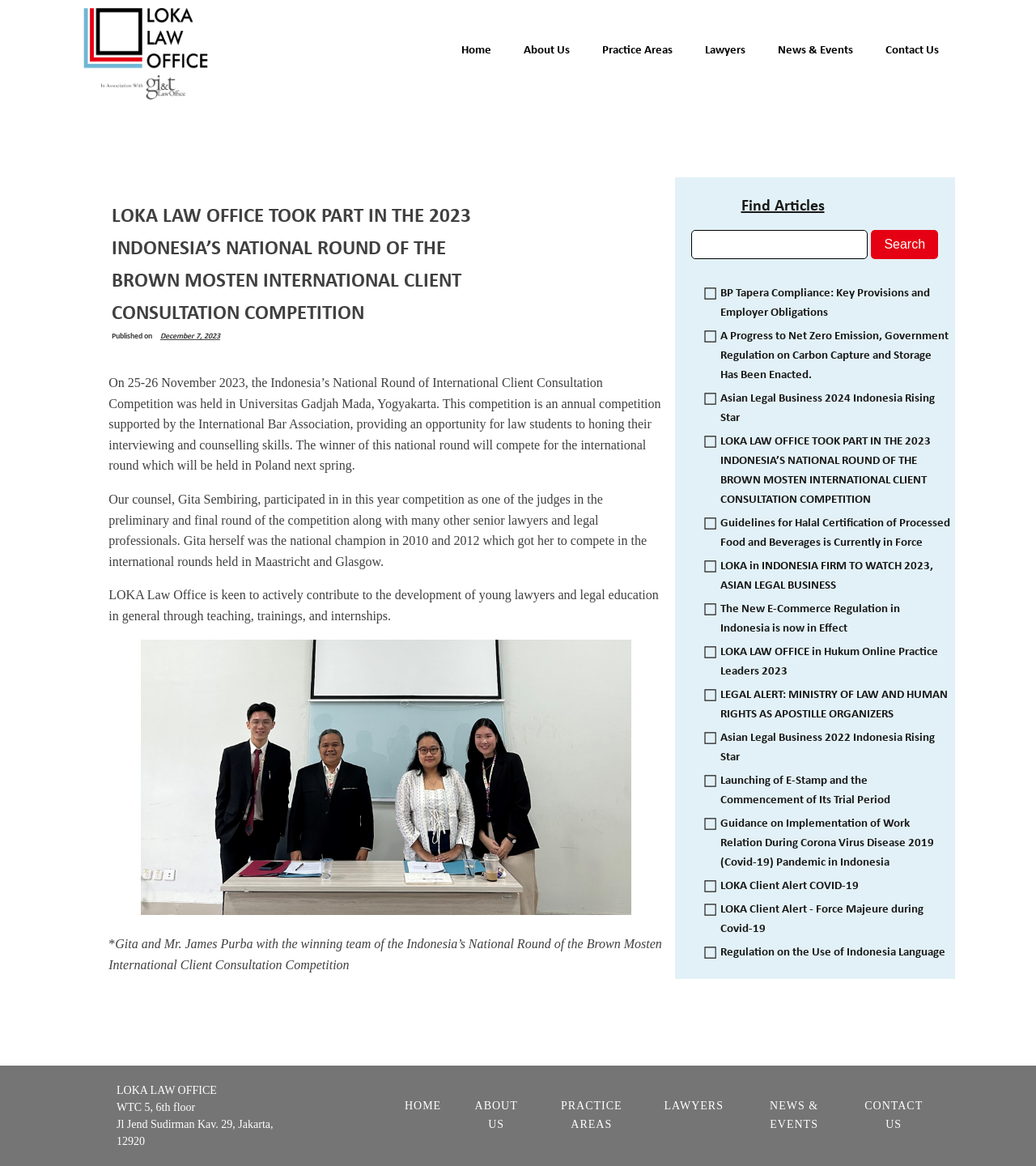Provide an in-depth caption for the elements present on the webpage.

This webpage is about Loka Law Office, a law firm that participated in the 2023 Indonesia's National Round of the Brown Mosten International Client Consultation Competition. At the top of the page, there are seven navigation links: Home, About Us, Practice Areas, Lawyers, News & Events, and Contact Us. 

Below the navigation links, there is a heading that reads "LOKA LAW OFFICE TOOK PART IN THE 2023 INDONESIA’S NATIONAL ROUND OF THE BROWN MOSTEN INTERNATIONAL CLIENT CONSULTATION COMPETITION". 

On the left side of the page, there is a published date "December 7, 2023". Below the published date, there are three paragraphs of text describing the competition, Loka Law Office's participation, and their contribution to the development of young lawyers and legal education. 

To the right of the text, there is a figure, likely an image related to the competition. 

Below the text and the figure, there is a search bar with a "Search" button, allowing users to find articles. 

On the right side of the page, there are 14 news article links, each with a title describing a different topic, such as BP Tapera Compliance, Net Zero Emission, and Halal Certification. 

At the bottom of the page, there is the law firm's contact information, including their address and a link to their homepage. There are also additional navigation links to the firm's different sections, including Home, About Us, Practice Areas, Lawyers, News & Events, and Contact Us.